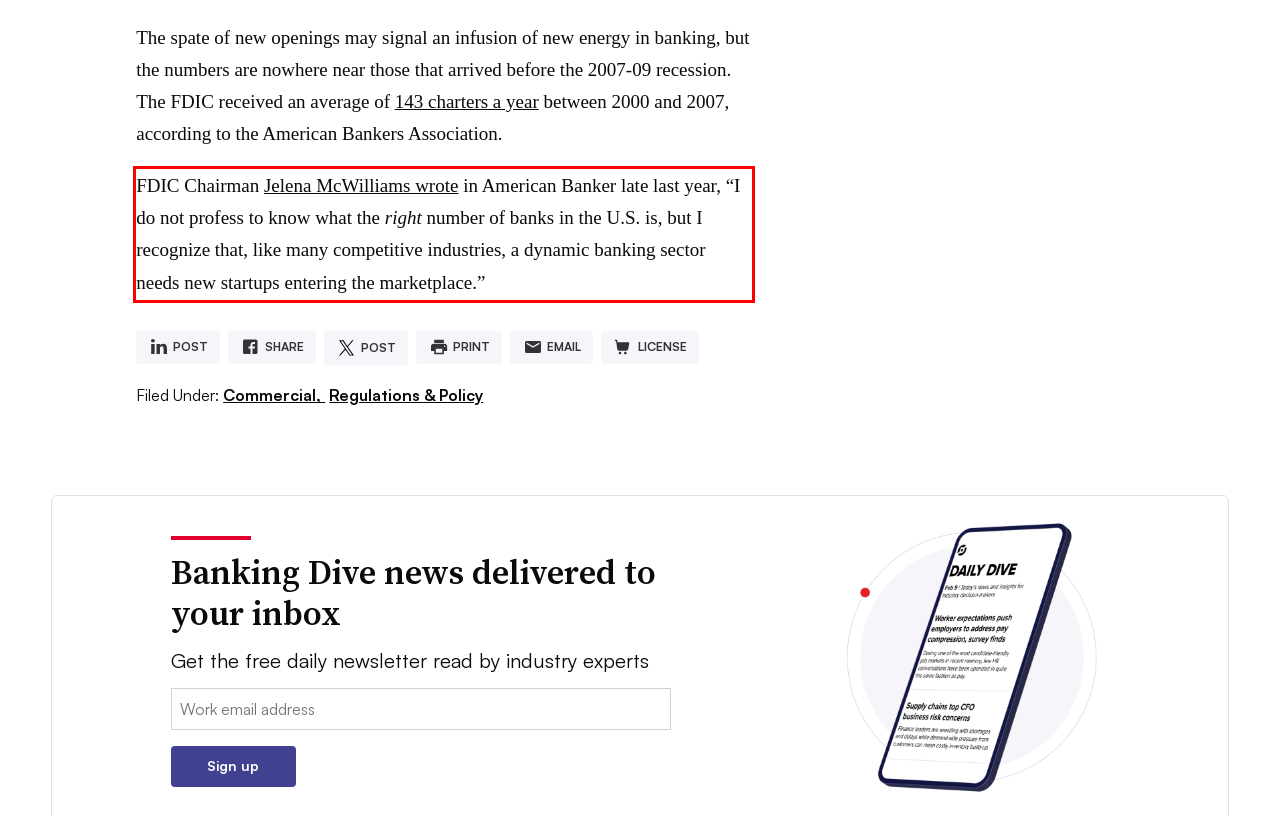Please perform OCR on the text within the red rectangle in the webpage screenshot and return the text content.

FDIC Chairman Jelena McWilliams wrote in American Banker late last year, “I do not profess to know what the right number of banks in the U.S. is, but I recognize that, like many competitive industries, a dynamic banking sector needs new startups entering the marketplace.”